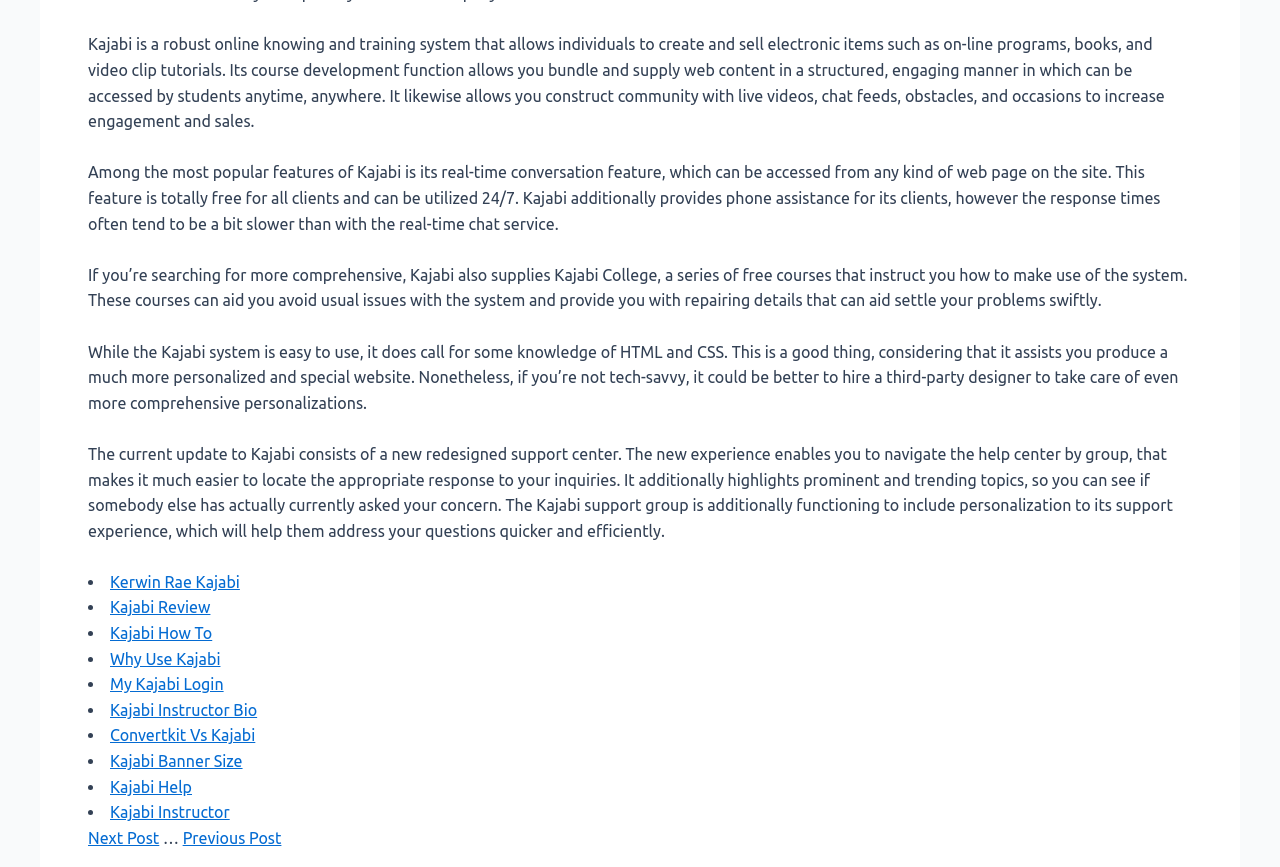Please specify the bounding box coordinates of the region to click in order to perform the following instruction: "Check 'My Kajabi Login'".

[0.086, 0.779, 0.175, 0.8]